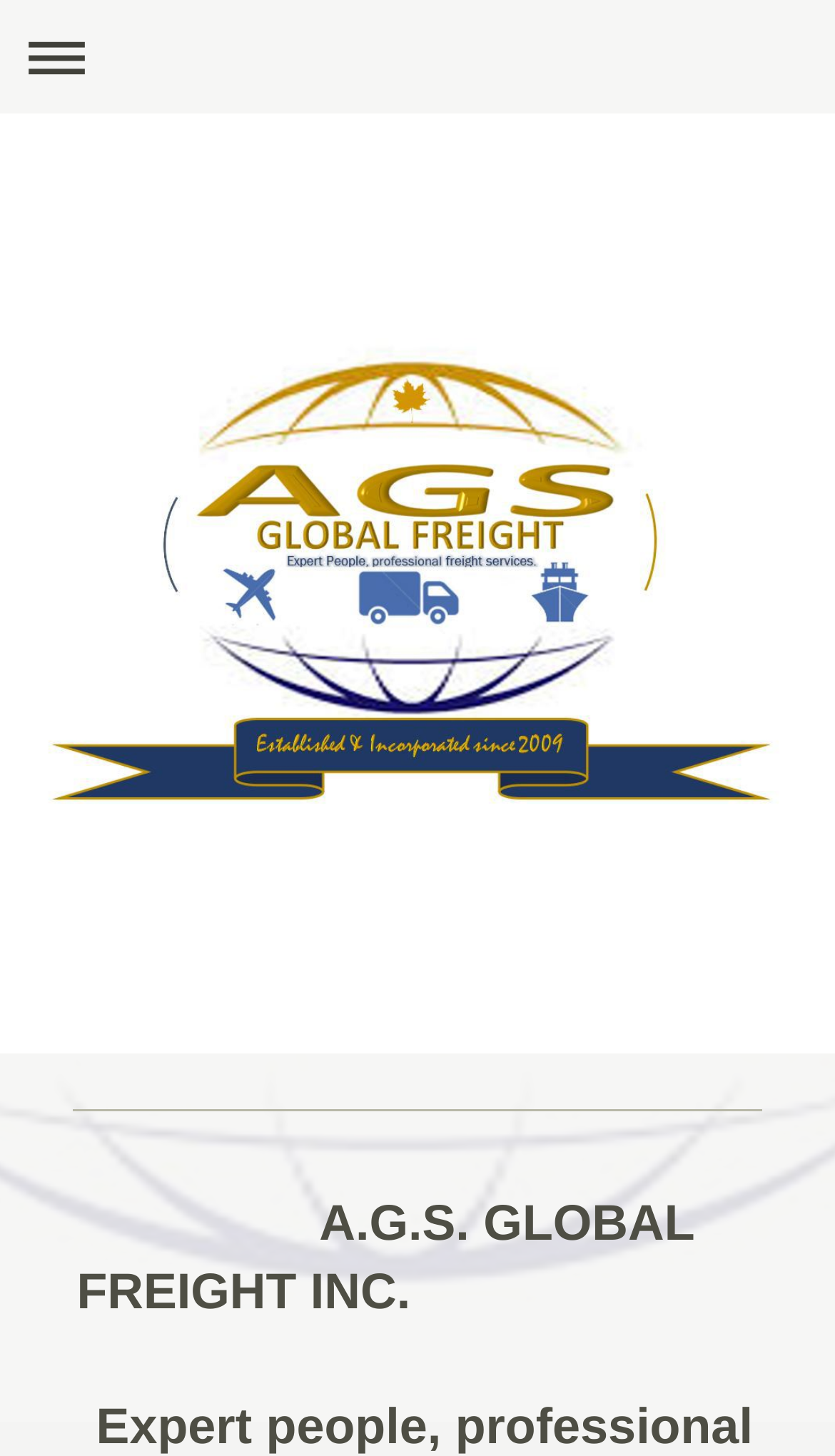Given the element description: "Expand/collapse navigation", predict the bounding box coordinates of the UI element it refers to, using four float numbers between 0 and 1, i.e., [left, top, right, bottom].

[0.013, 0.007, 0.987, 0.071]